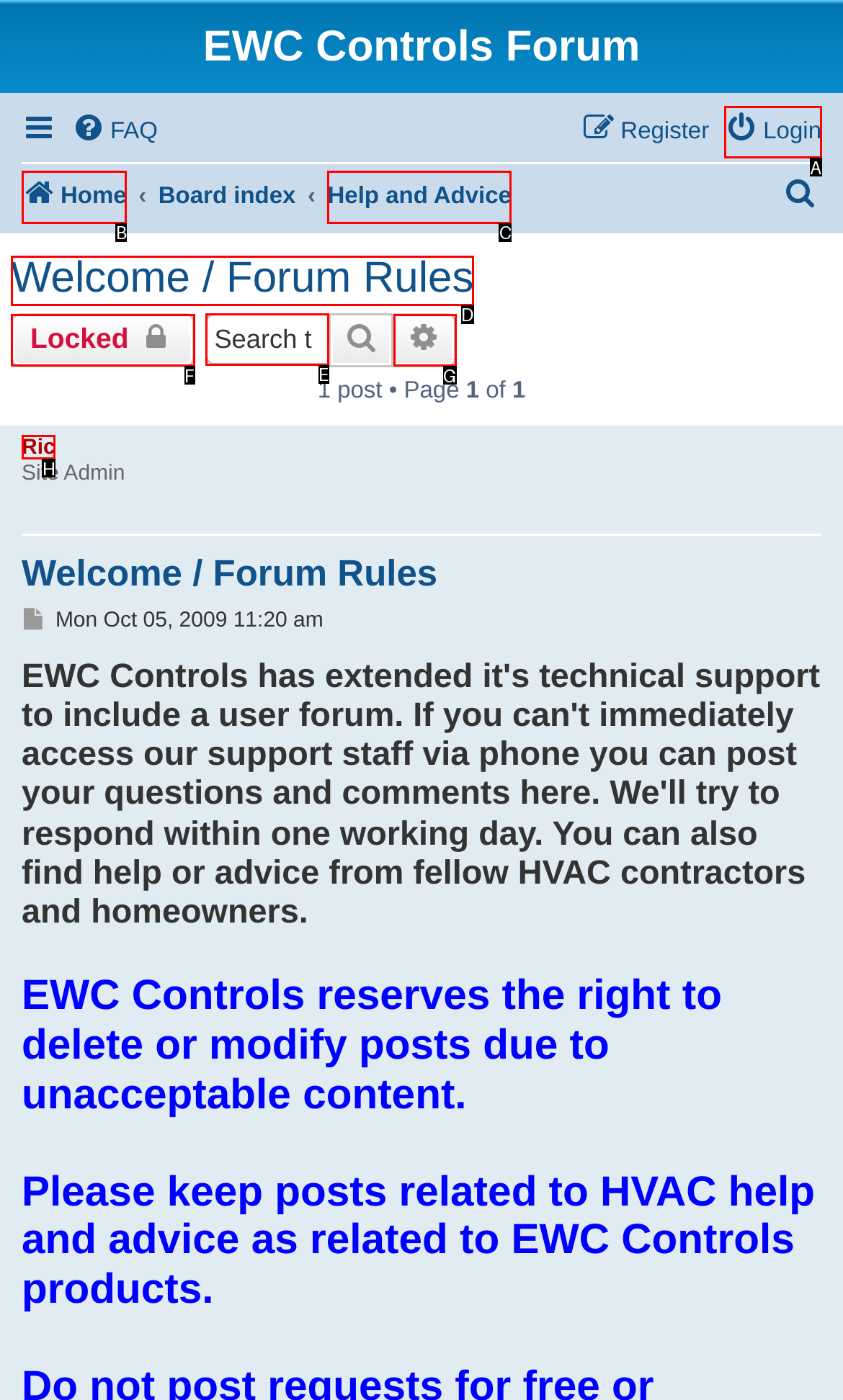Given the instruction: Search this topic, which HTML element should you click on?
Answer with the letter that corresponds to the correct option from the choices available.

E